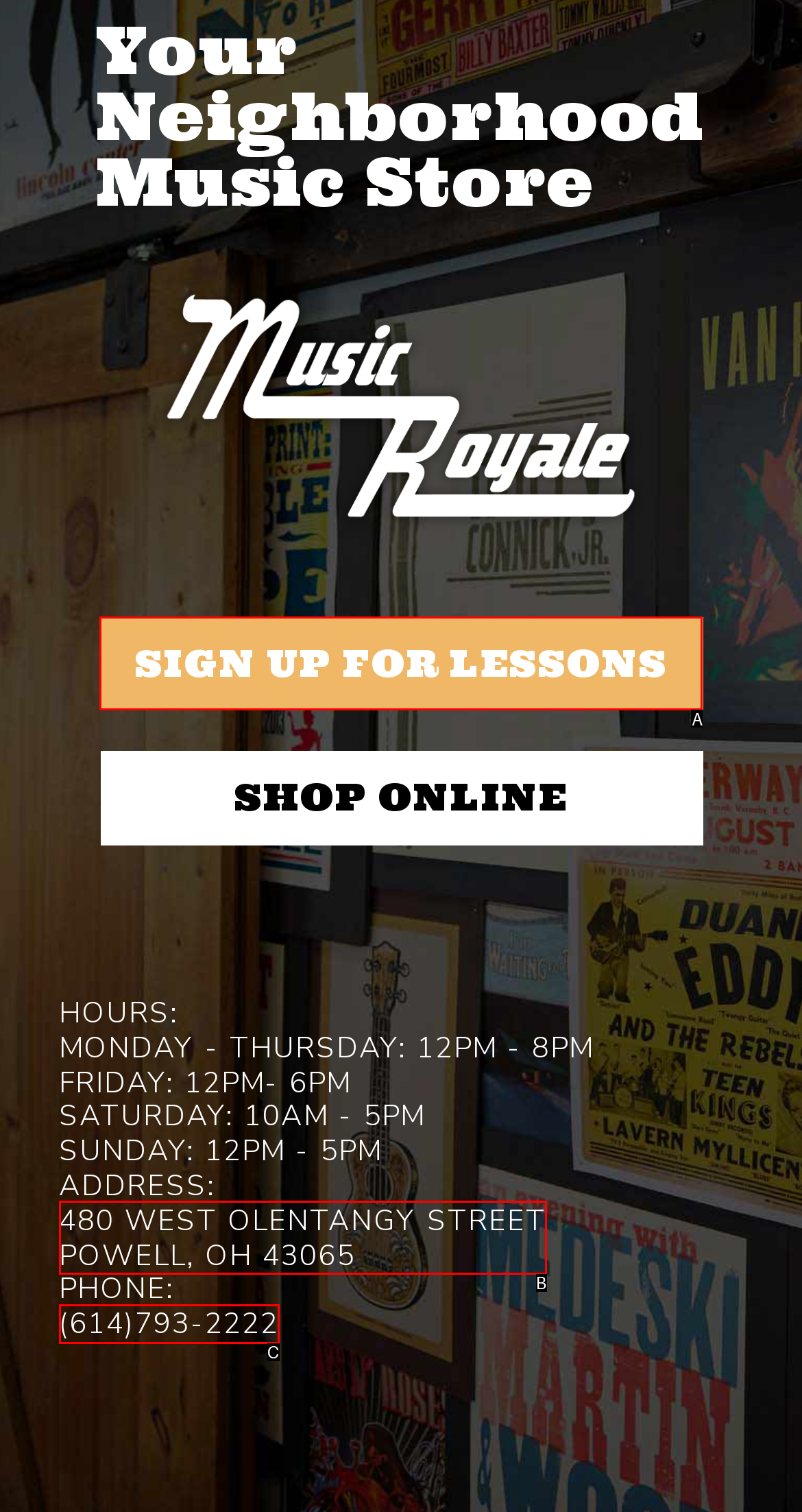Choose the UI element that best aligns with the description: (614)793-2222
Respond with the letter of the chosen option directly.

C